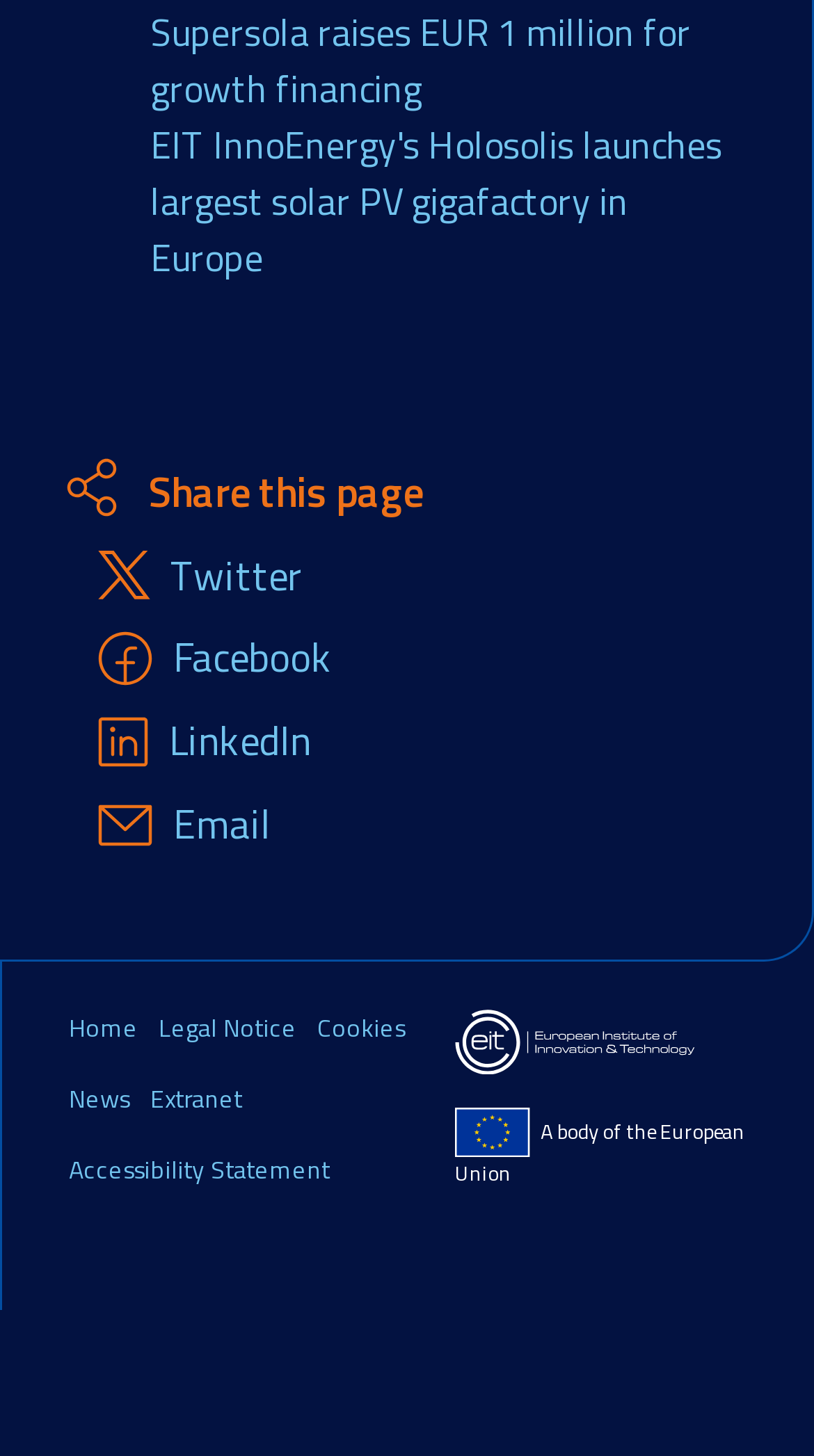What is the text above the social media links?
From the image, respond using a single word or phrase.

Share this page